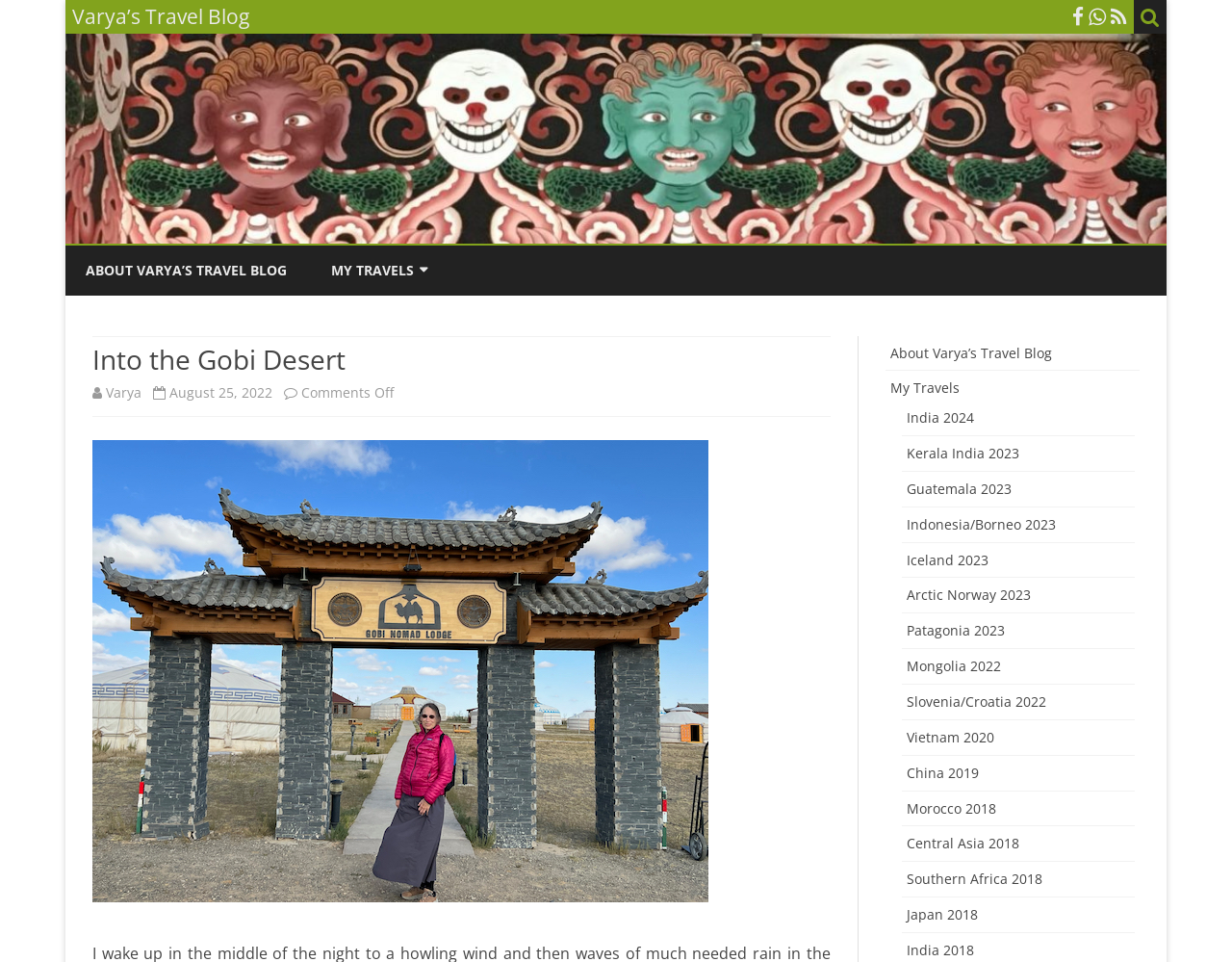Determine the bounding box coordinates of the clickable area required to perform the following instruction: "Go to About Varya's Travel Blog". The coordinates should be represented as four float numbers between 0 and 1: [left, top, right, bottom].

[0.07, 0.255, 0.233, 0.307]